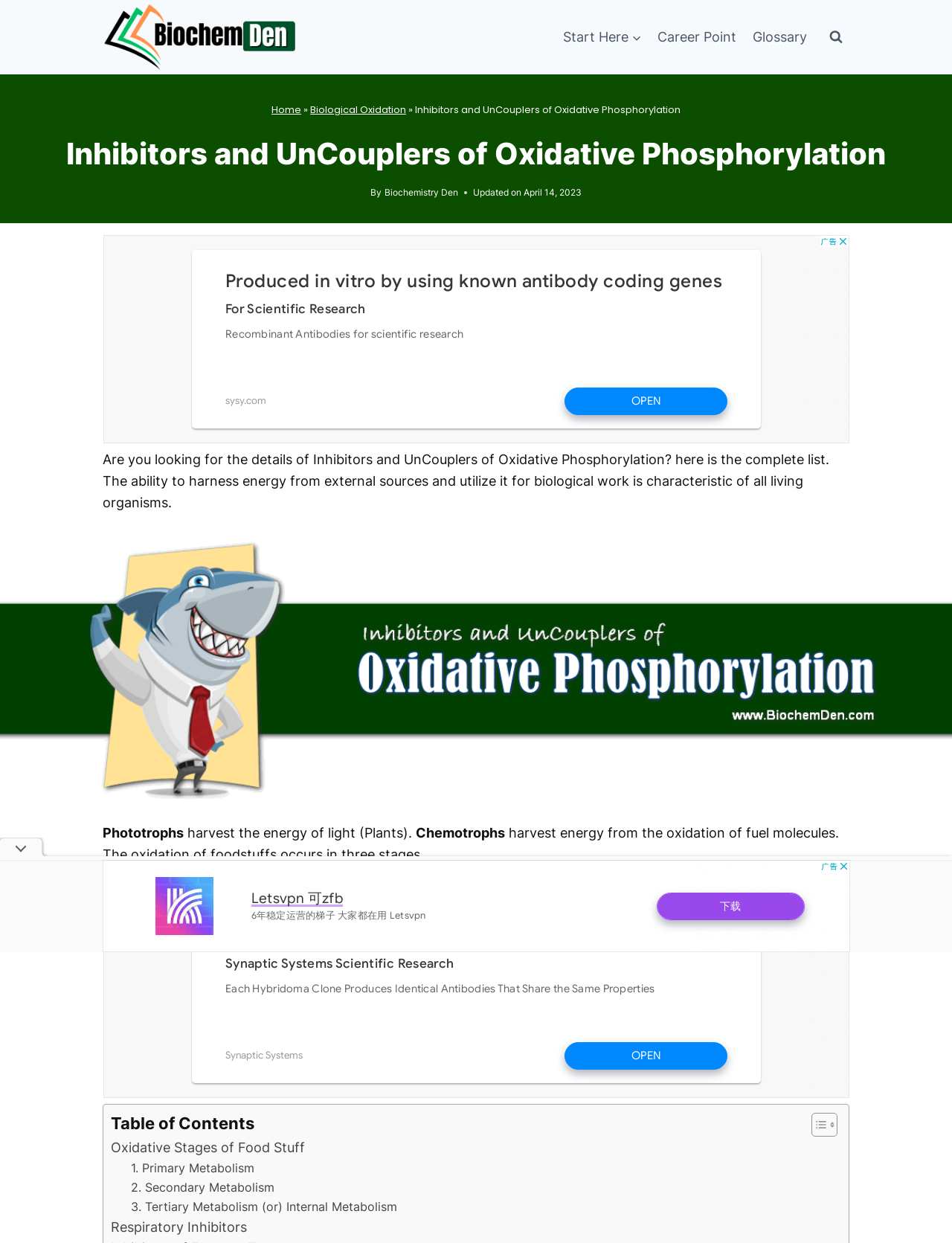Determine the bounding box coordinates of the region I should click to achieve the following instruction: "read about Native Americans and Wolves". Ensure the bounding box coordinates are four float numbers between 0 and 1, i.e., [left, top, right, bottom].

None